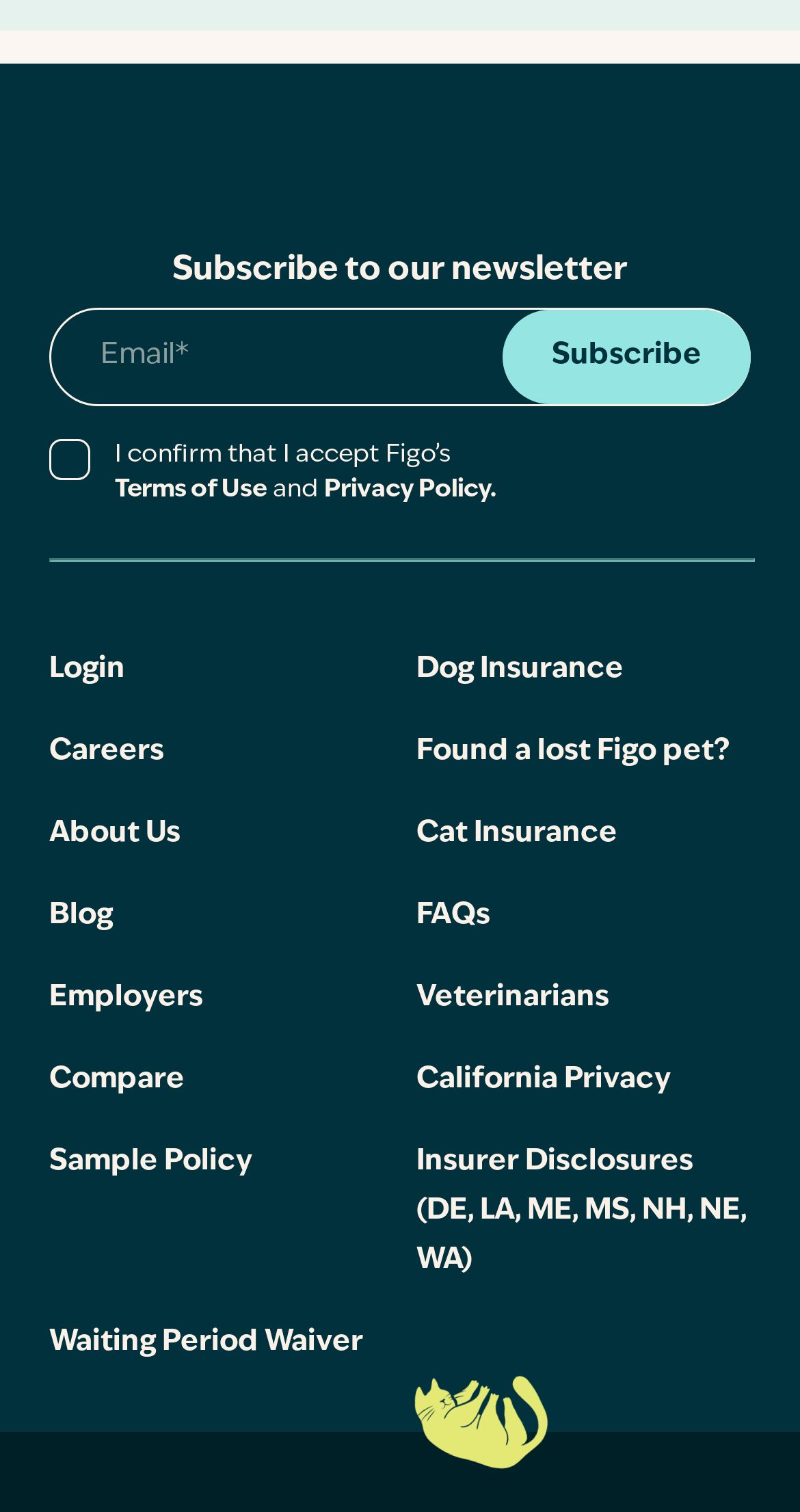What are the two documents that users need to accept?
Based on the image, respond with a single word or phrase.

Terms of Use and Privacy Policy